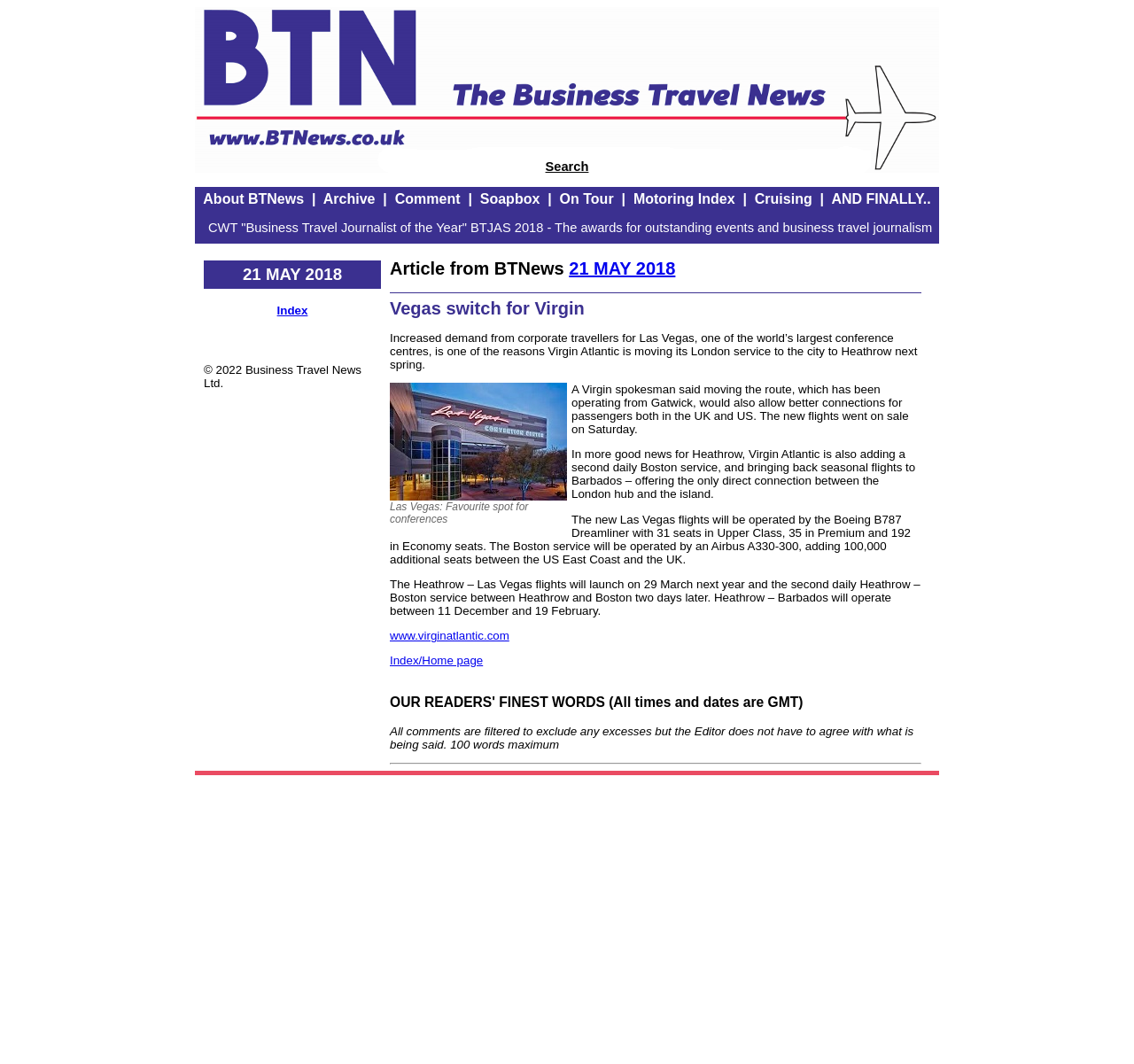Determine the bounding box coordinates for the HTML element described here: "21 MAY 2018".

[0.502, 0.243, 0.596, 0.261]